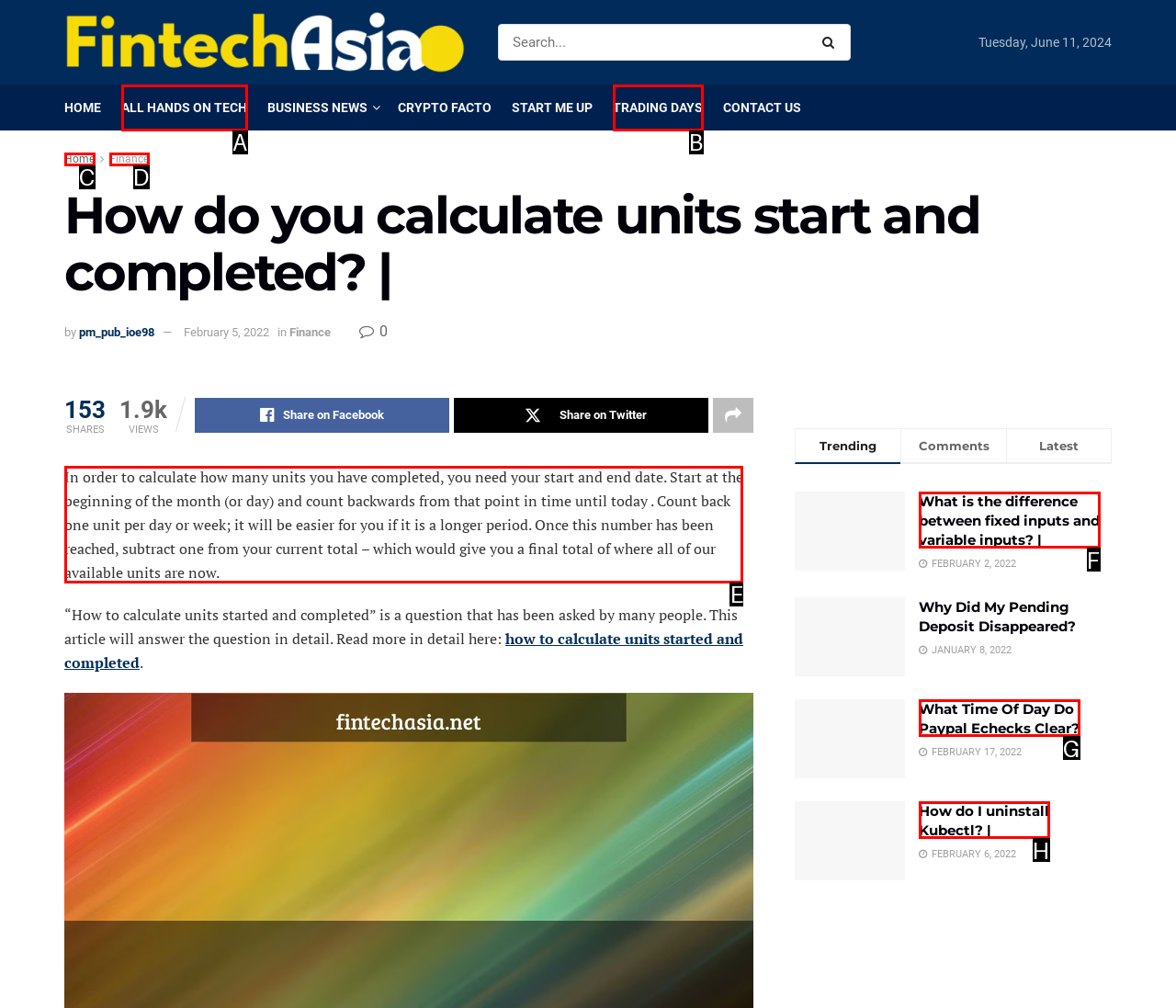Identify which HTML element should be clicked to fulfill this instruction: Sign In Reply with the correct option's letter.

None